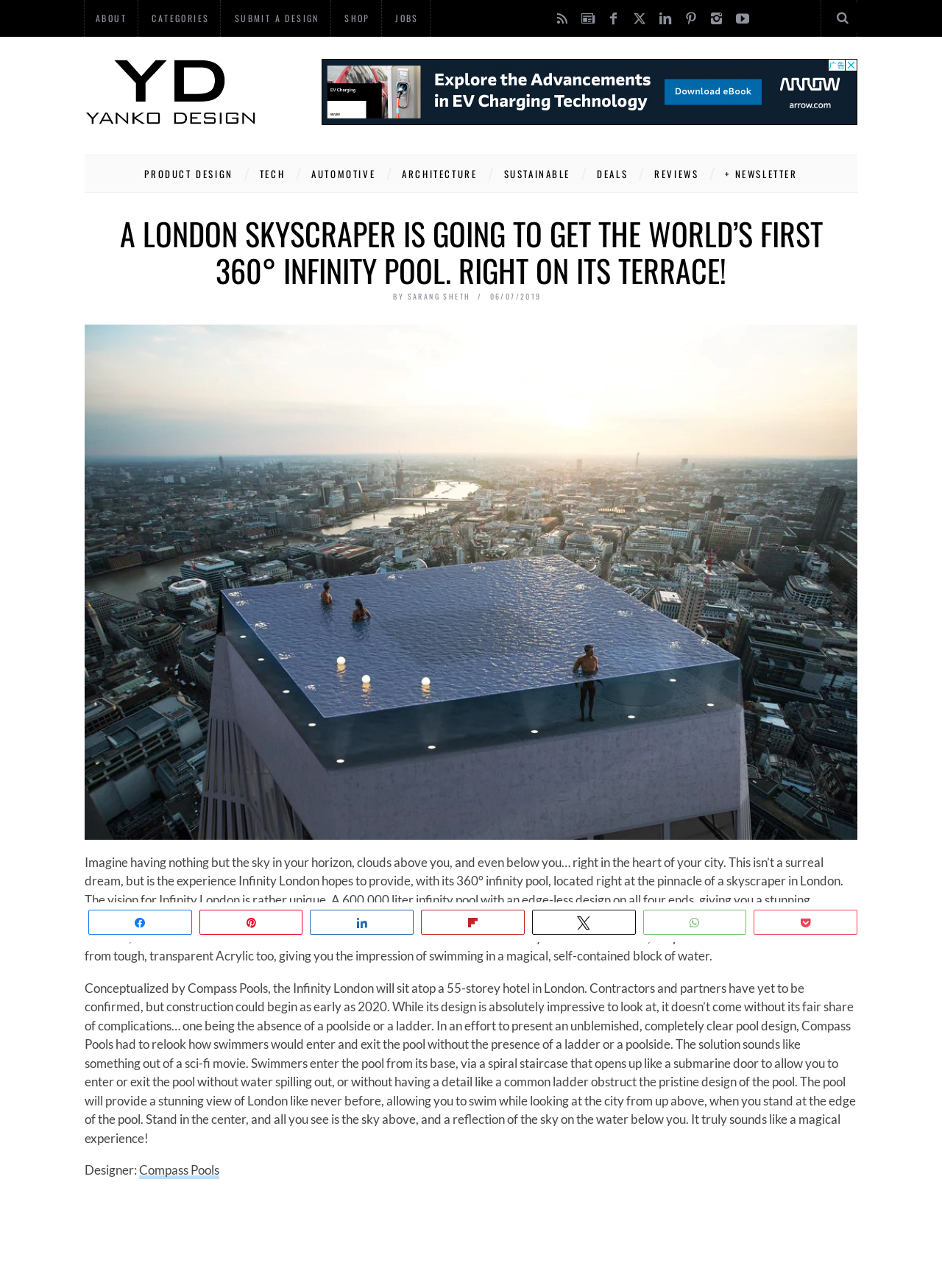Please locate the bounding box coordinates of the element that should be clicked to complete the given instruction: "Submit a design".

[0.237, 0.002, 0.351, 0.026]